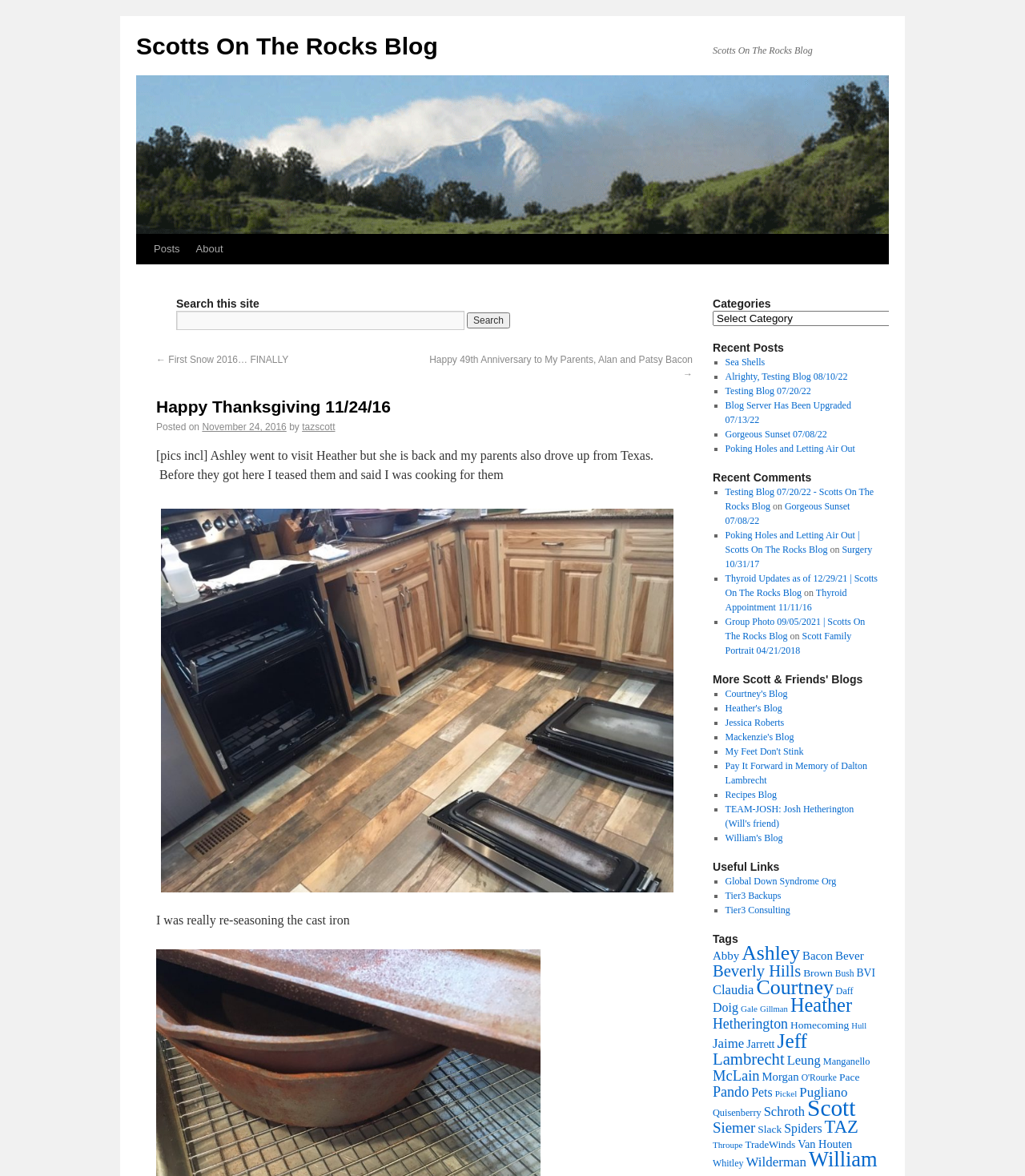Please find the bounding box coordinates of the clickable region needed to complete the following instruction: "Read the recent post 'Sea Shells'". The bounding box coordinates must consist of four float numbers between 0 and 1, i.e., [left, top, right, bottom].

[0.707, 0.303, 0.746, 0.313]